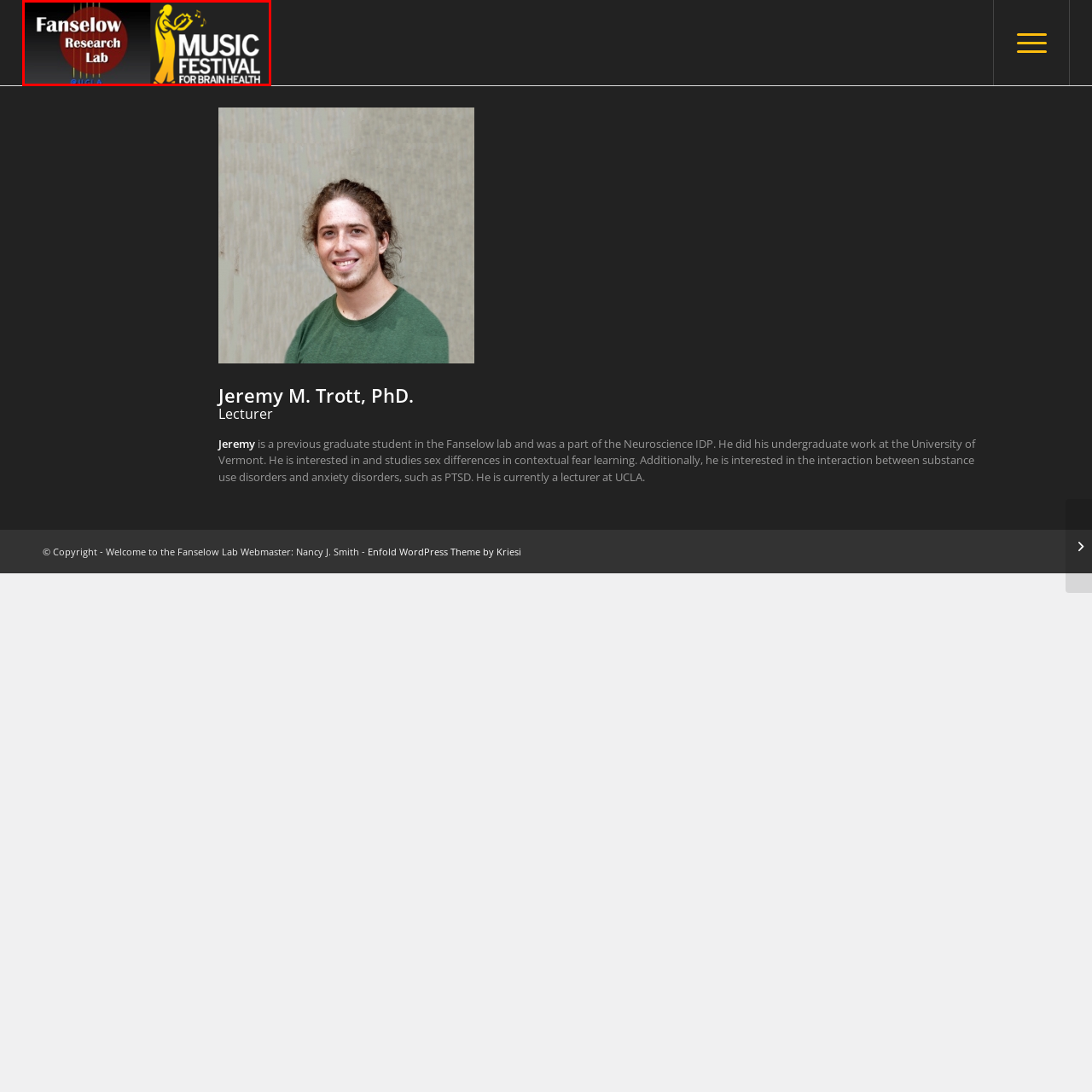What is the abbreviation at the bottom of the 'Fanselow Research Lab' logo?
Focus on the section of the image encased in the red bounding box and provide a detailed answer based on the visual details you find.

The 'Fanselow Research Lab' logo features the name in bold and white letters along with the abbreviation 'UCLA' at the bottom, indicating its affiliation with the University of California, Los Angeles.